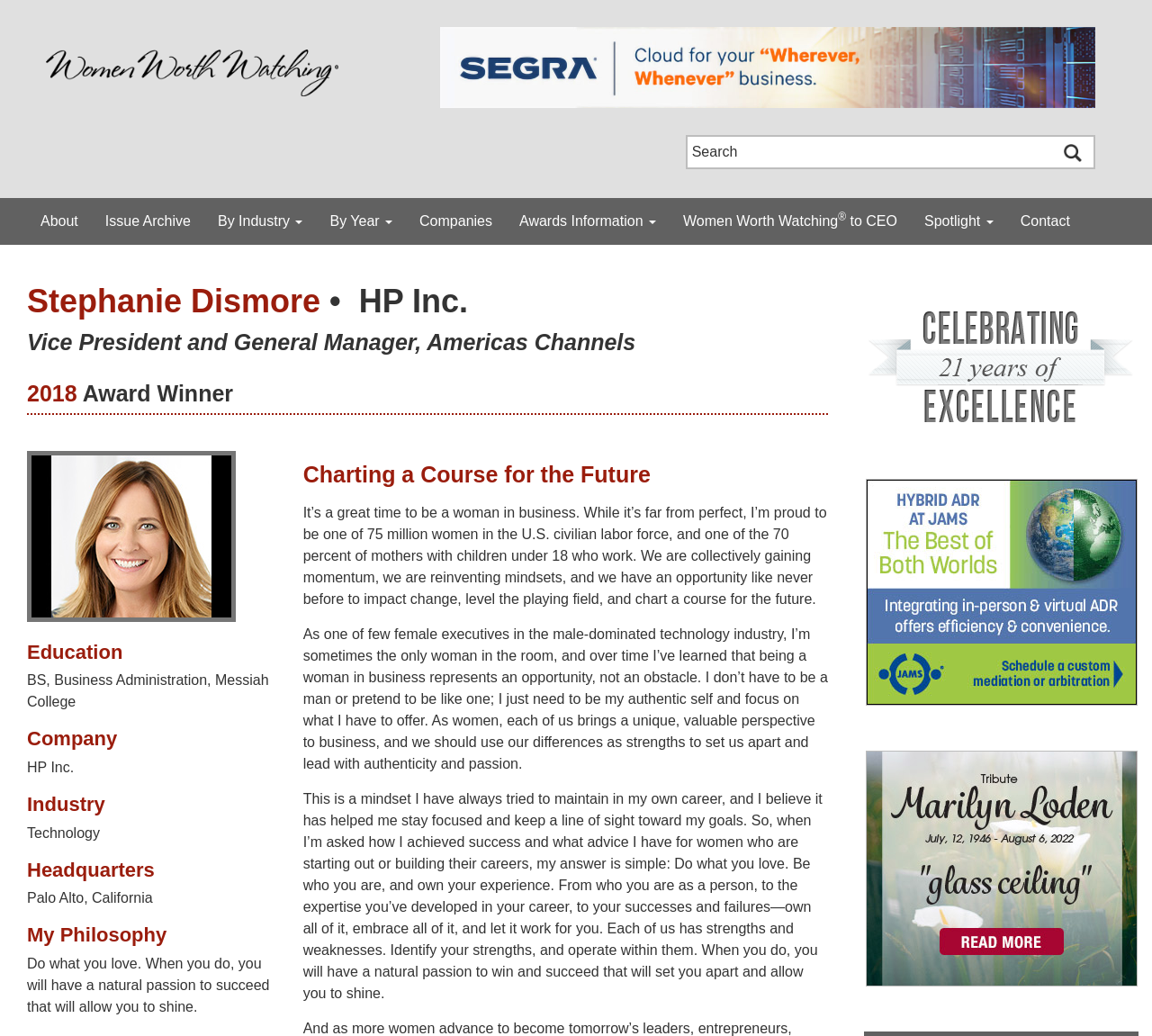Please determine and provide the text content of the webpage's heading.

Stephanie Dismore •  HP Inc.